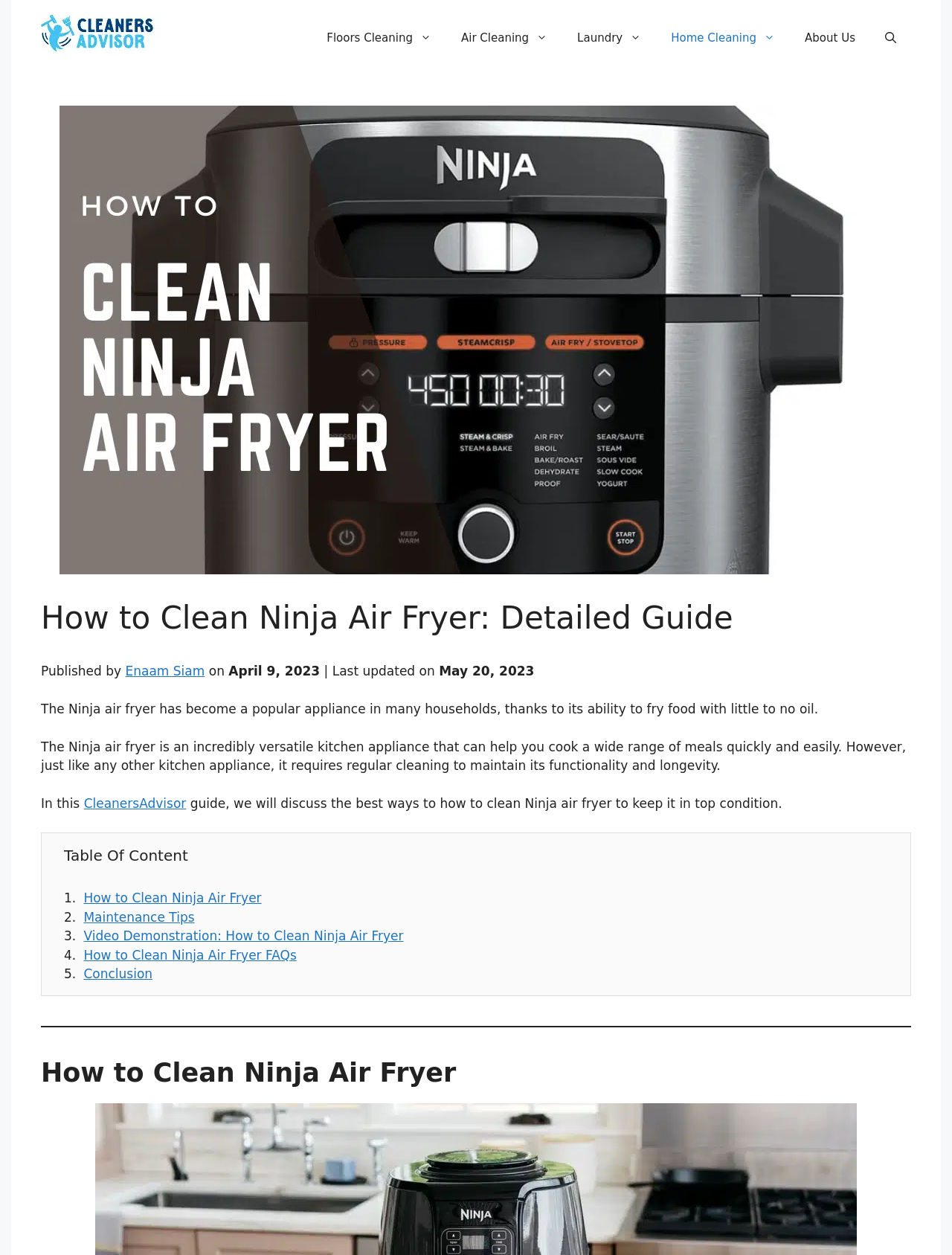Specify the bounding box coordinates of the element's region that should be clicked to achieve the following instruction: "Watch the 'Video Demonstration: How to Clean Ninja Air Fryer'". The bounding box coordinates consist of four float numbers between 0 and 1, in the format [left, top, right, bottom].

[0.088, 0.74, 0.424, 0.752]